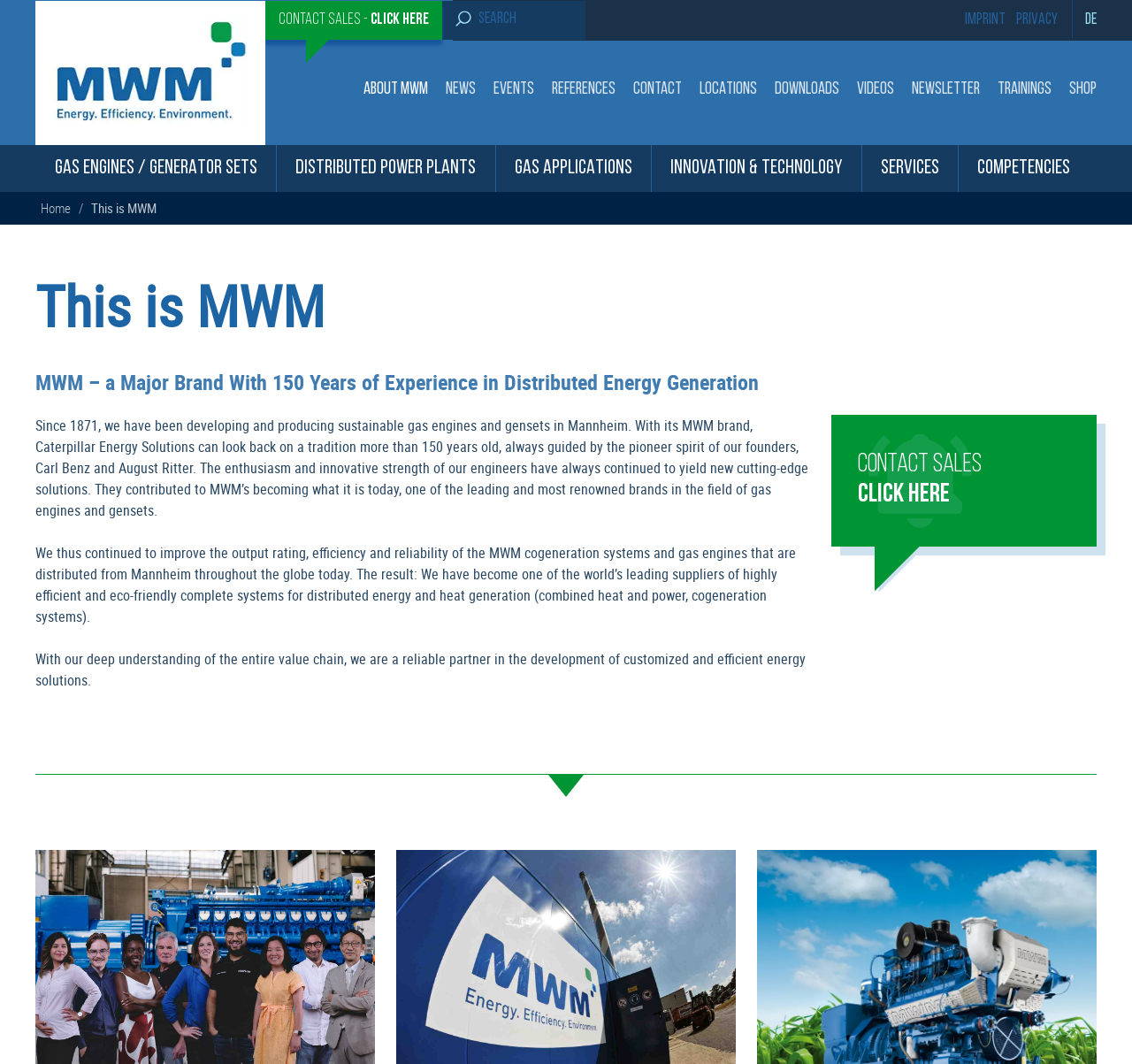Refer to the image and provide an in-depth answer to the question:
What is the company's experience in distributed energy generation?

Based on the webpage's content, specifically the heading 'MWM – a Major Brand With 150 Years of Experience in Distributed Energy Generation', it is clear that the company has almost 150 years of experience in distributed energy generation.